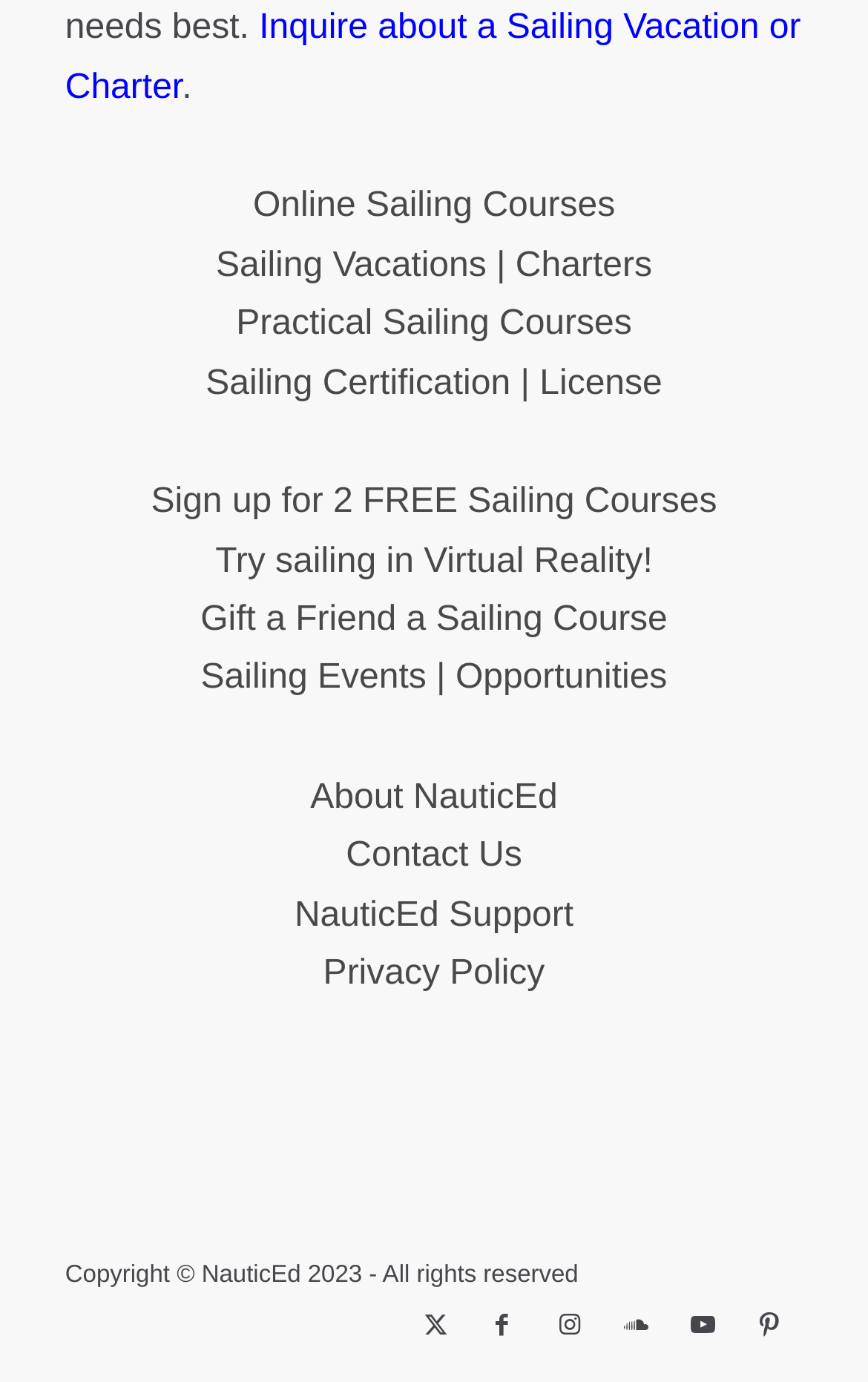Kindly provide the bounding box coordinates of the section you need to click on to fulfill the given instruction: "Take online sailing courses".

[0.291, 0.136, 0.709, 0.163]